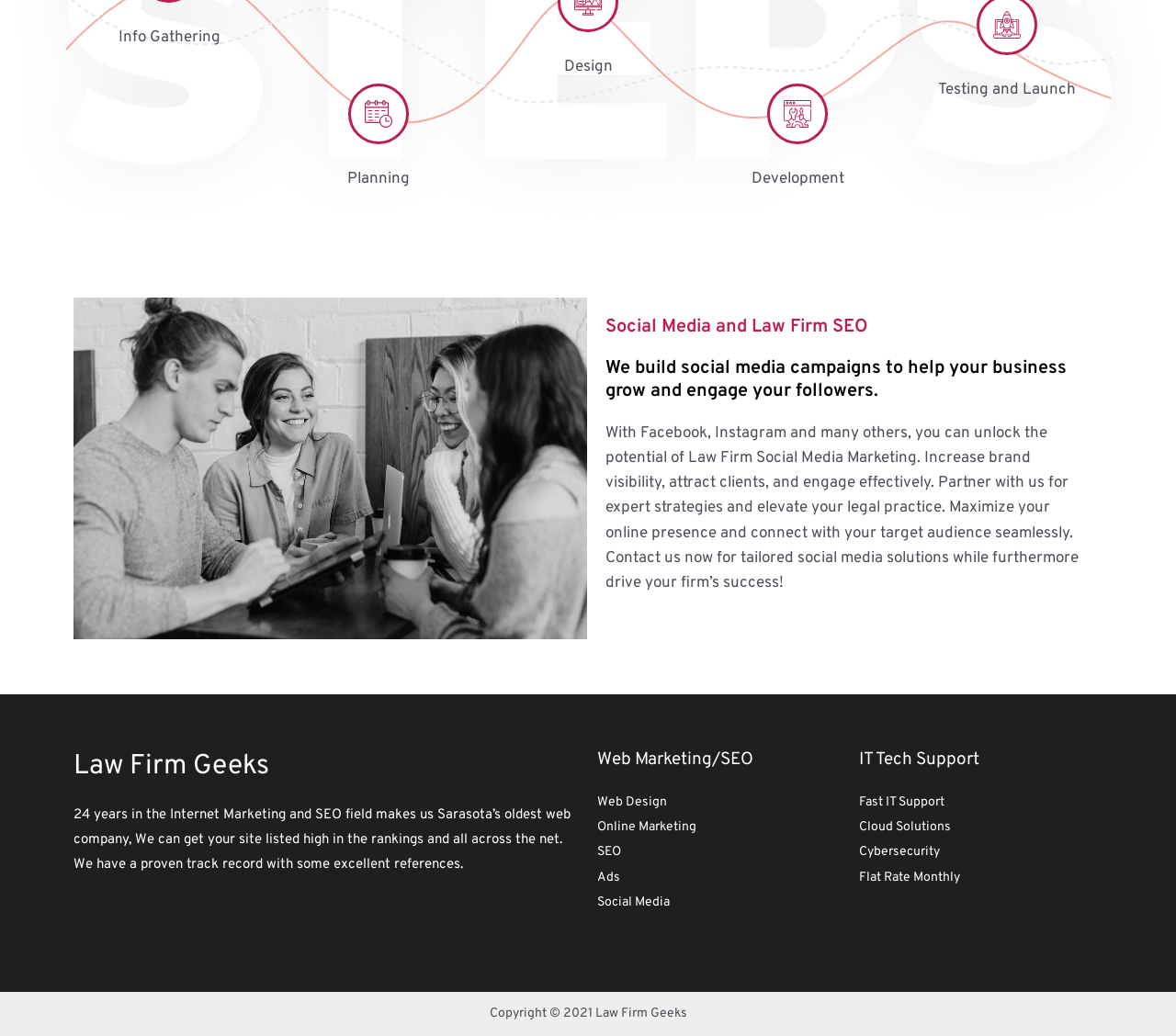Show the bounding box coordinates of the region that should be clicked to follow the instruction: "Contact for tailored social media solutions."

[0.515, 0.409, 0.917, 0.573]